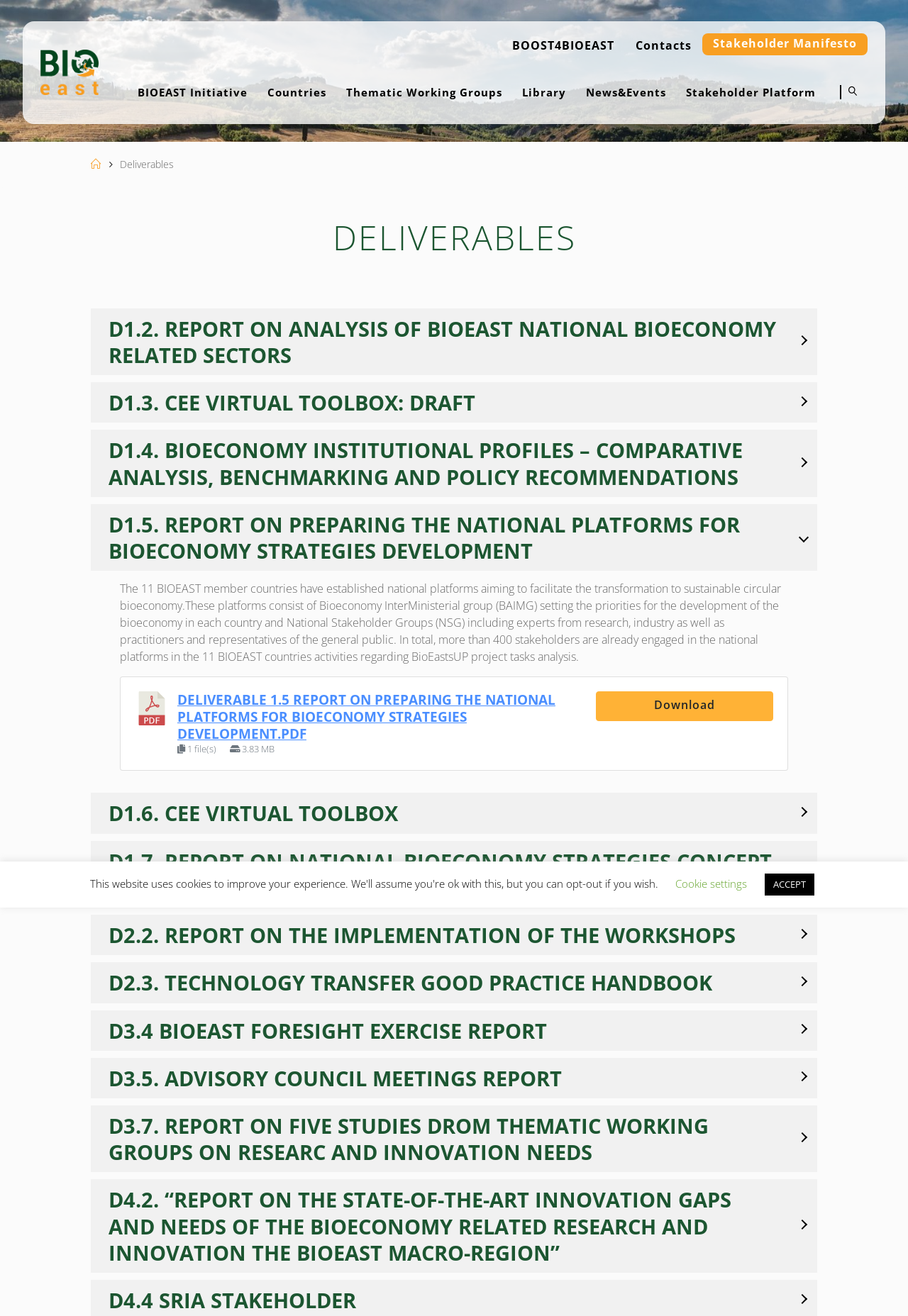Identify the bounding box coordinates for the UI element described by the following text: "Thematic Working Groups". Provide the coordinates as four float numbers between 0 and 1, in the format [left, top, right, bottom].

[0.37, 0.055, 0.564, 0.083]